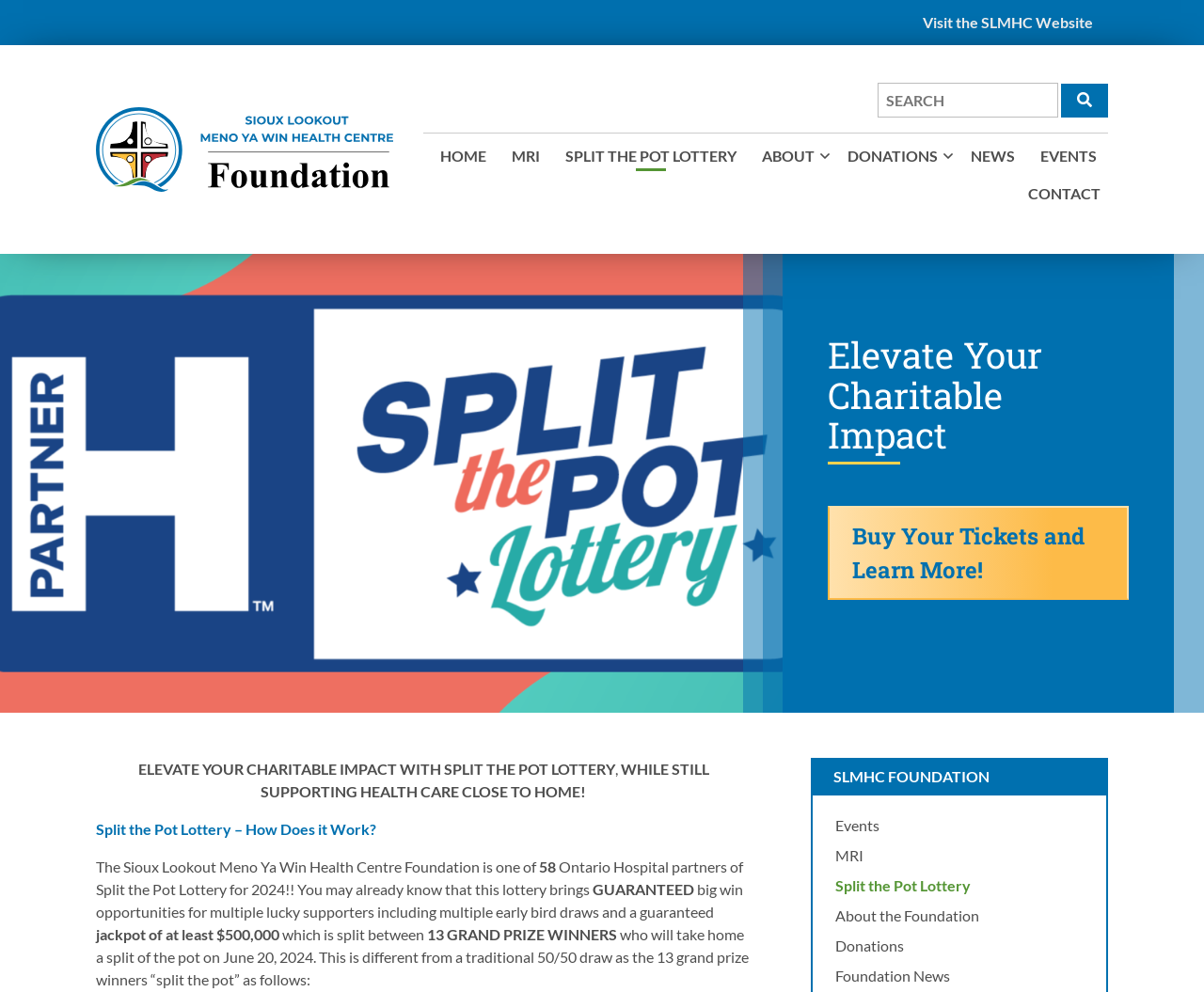Respond to the question with just a single word or phrase: 
What is the name of the foundation?

SLMHC Foundation